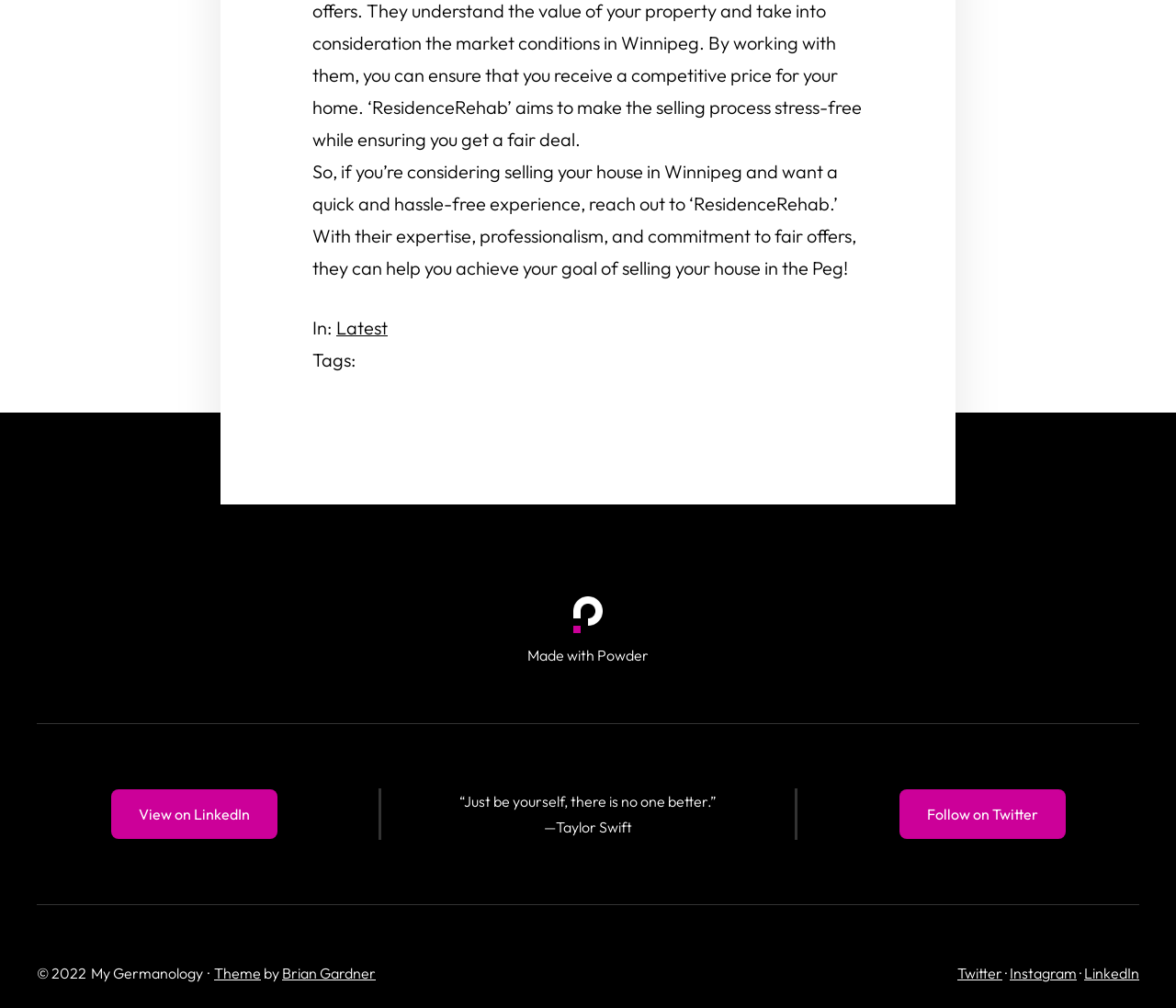Identify the bounding box coordinates of the clickable region required to complete the instruction: "View on LinkedIn". The coordinates should be given as four float numbers within the range of 0 and 1, i.e., [left, top, right, bottom].

[0.094, 0.783, 0.236, 0.832]